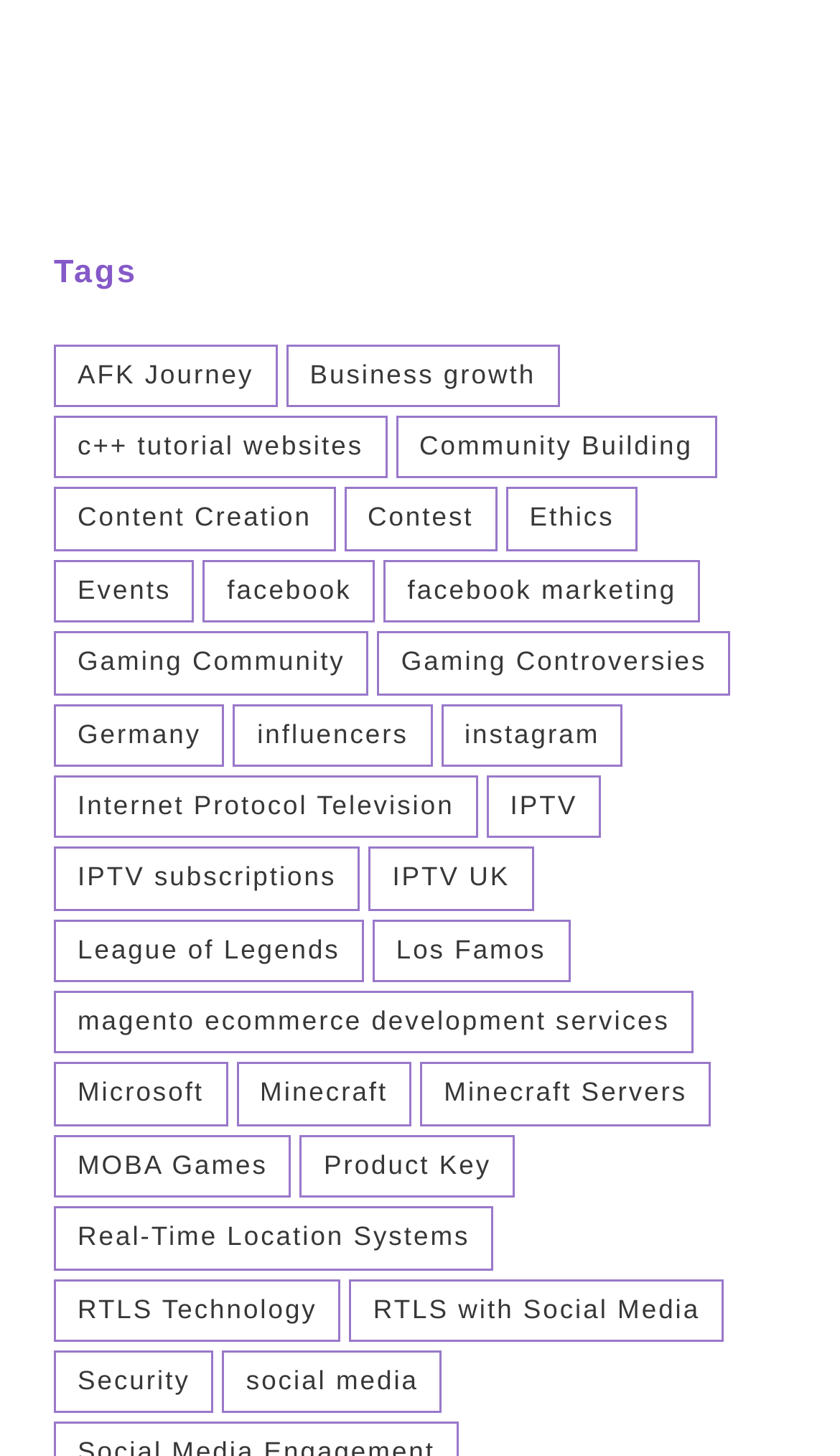Indicate the bounding box coordinates of the element that needs to be clicked to satisfy the following instruction: "Check out Content Creation". The coordinates should be four float numbers between 0 and 1, i.e., [left, top, right, bottom].

[0.064, 0.335, 0.399, 0.378]